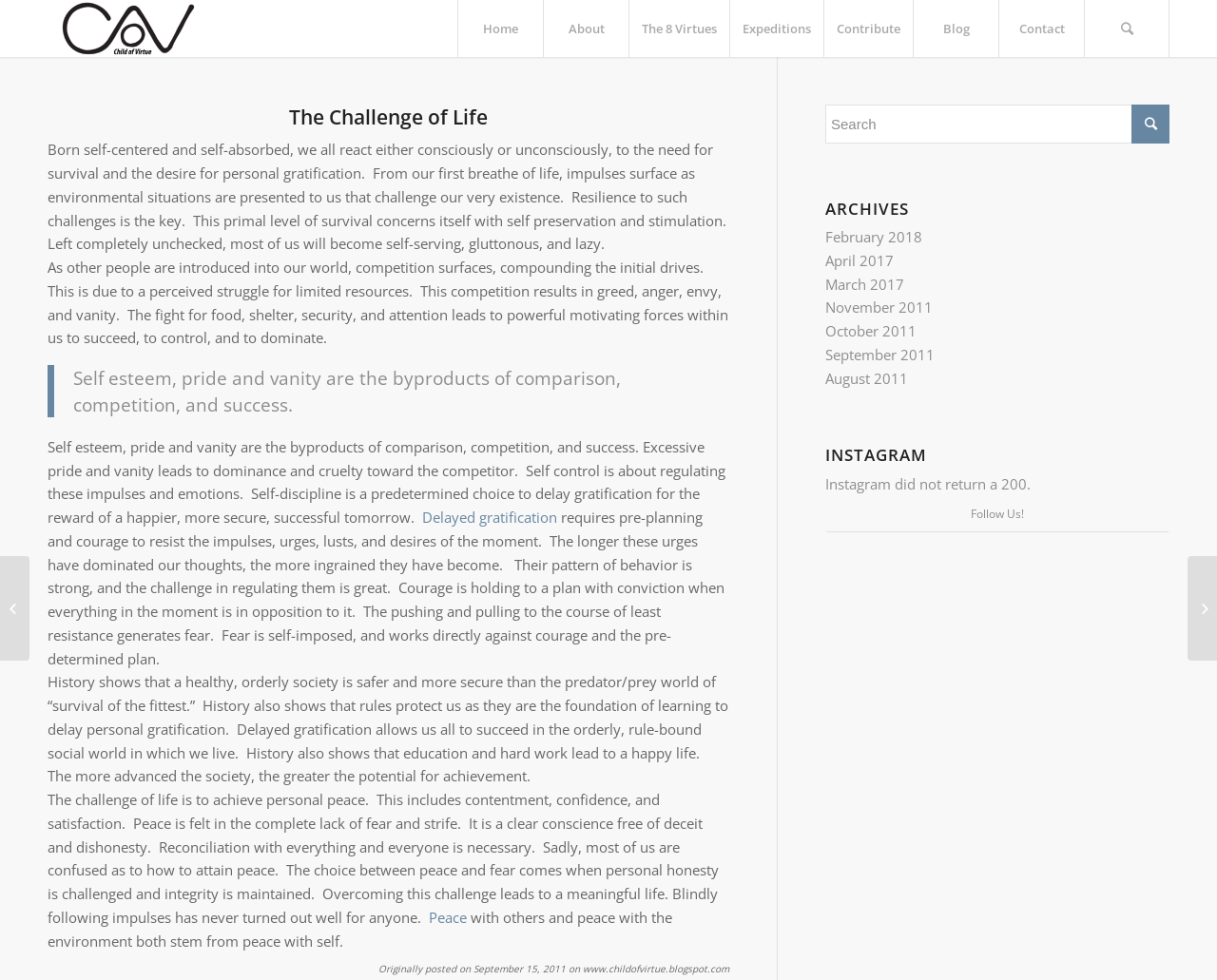What is the first link on the webpage?
Based on the screenshot, provide your answer in one word or phrase.

Child of Virtue